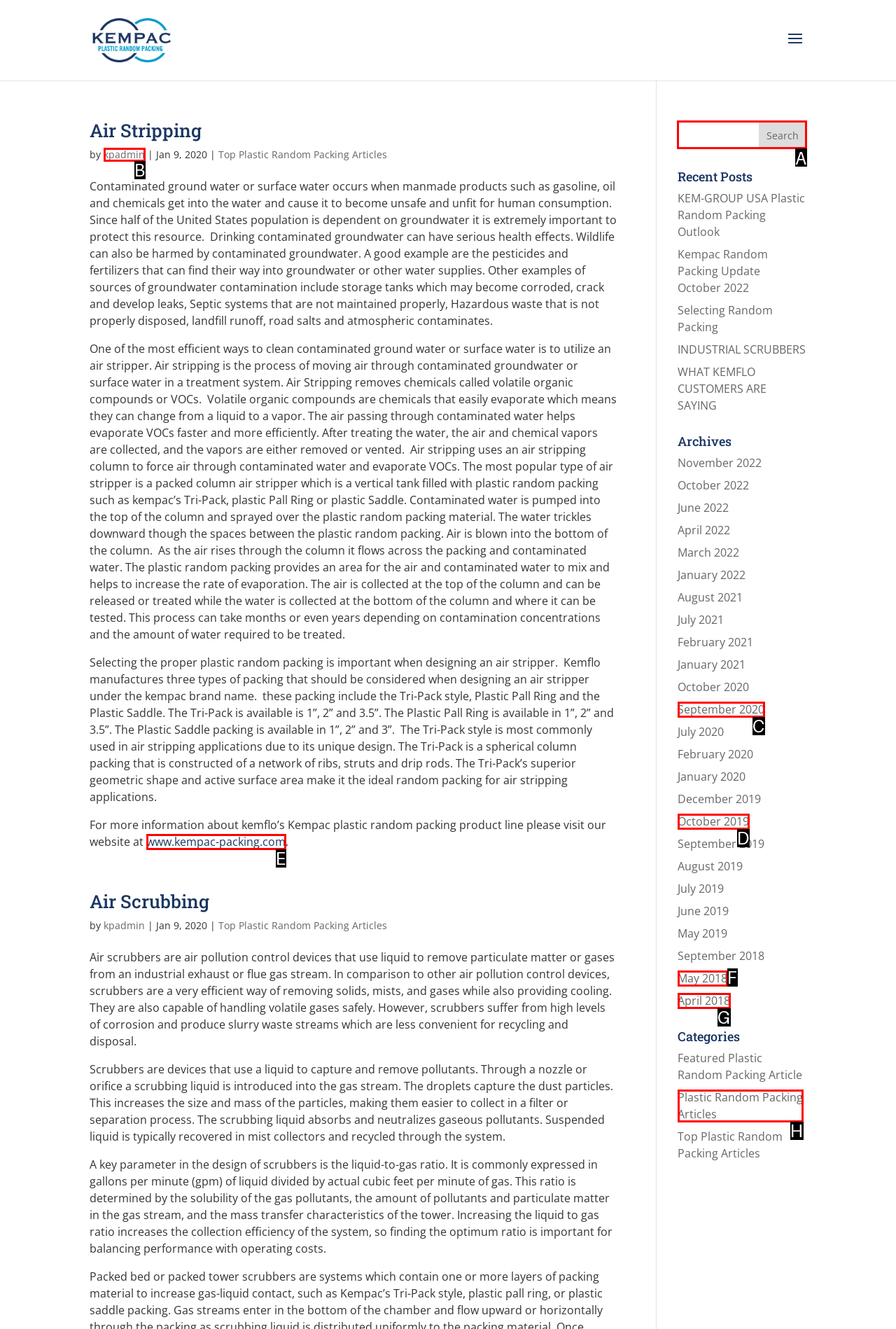Choose the correct UI element to click for this task: Search for something Answer using the letter from the given choices.

A